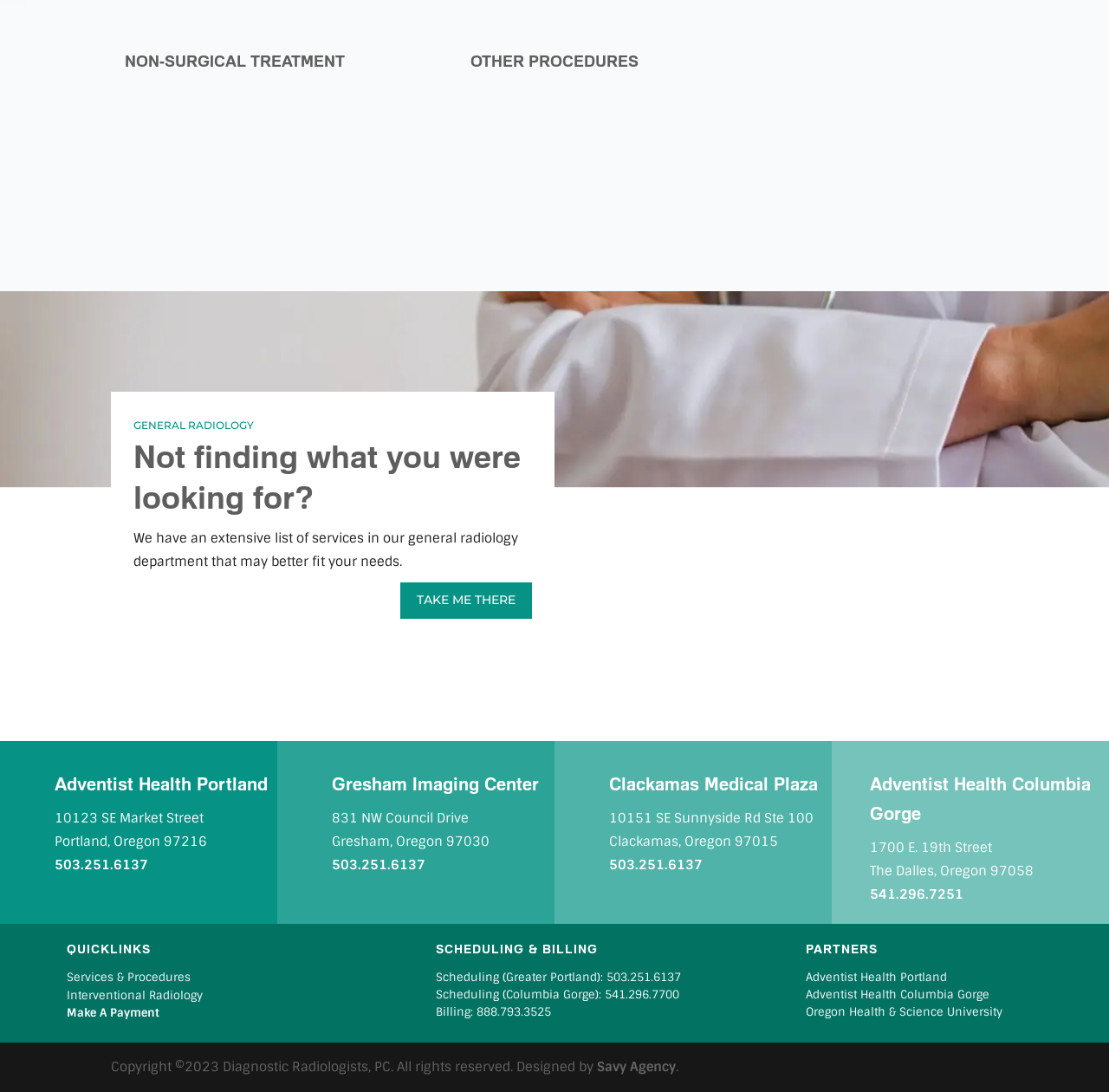What is the address of the Clackamas Medical Plaza?
From the image, respond with a single word or phrase.

10151 SE Sunnyside Rd Ste 100